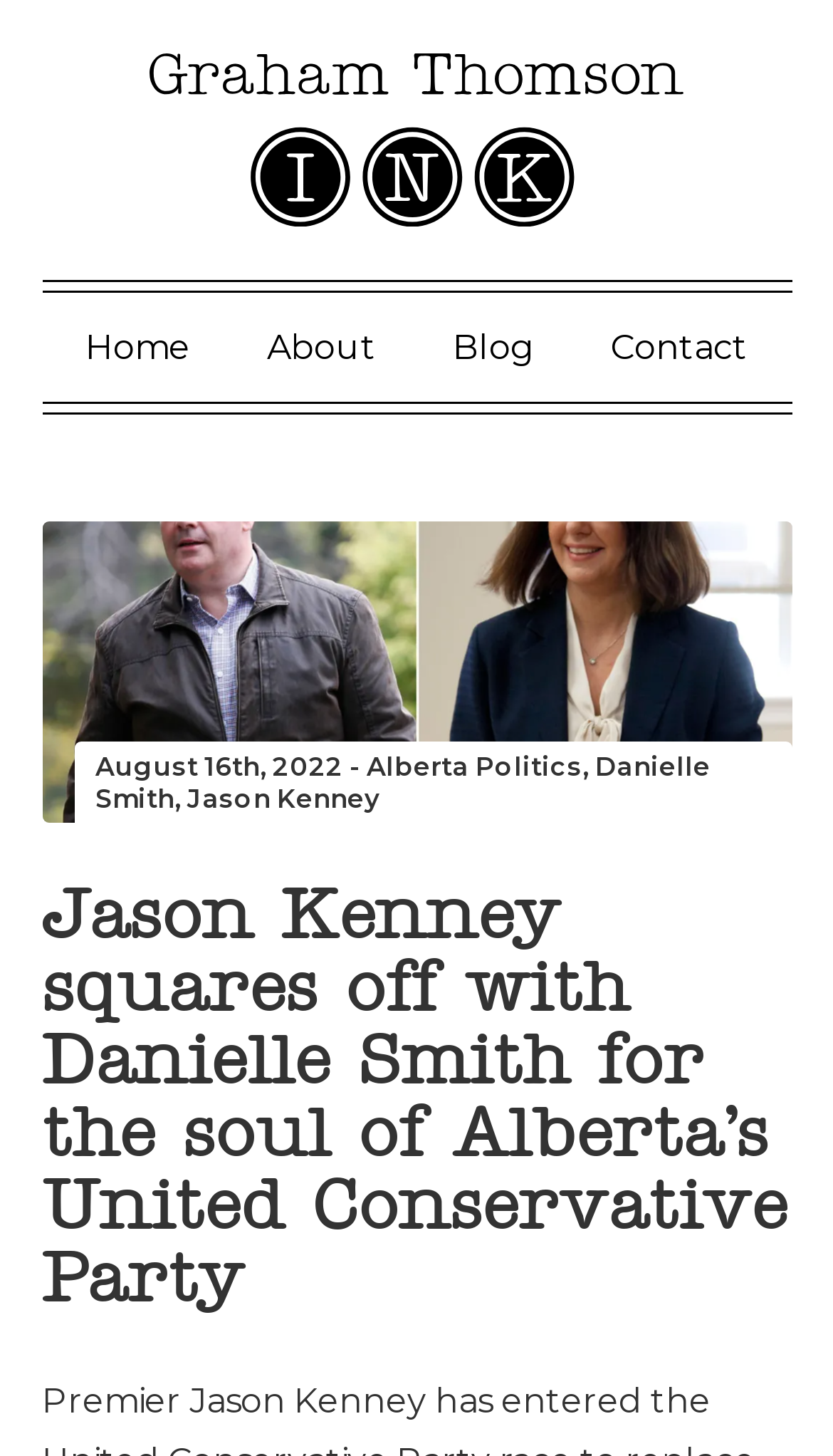Is Danielle Smith mentioned in the webpage?
Give a detailed and exhaustive answer to the question.

I found that the link element with the bounding box coordinates [0.114, 0.514, 0.853, 0.559] contains the text 'Danielle Smith', indicating that she is mentioned in the webpage.